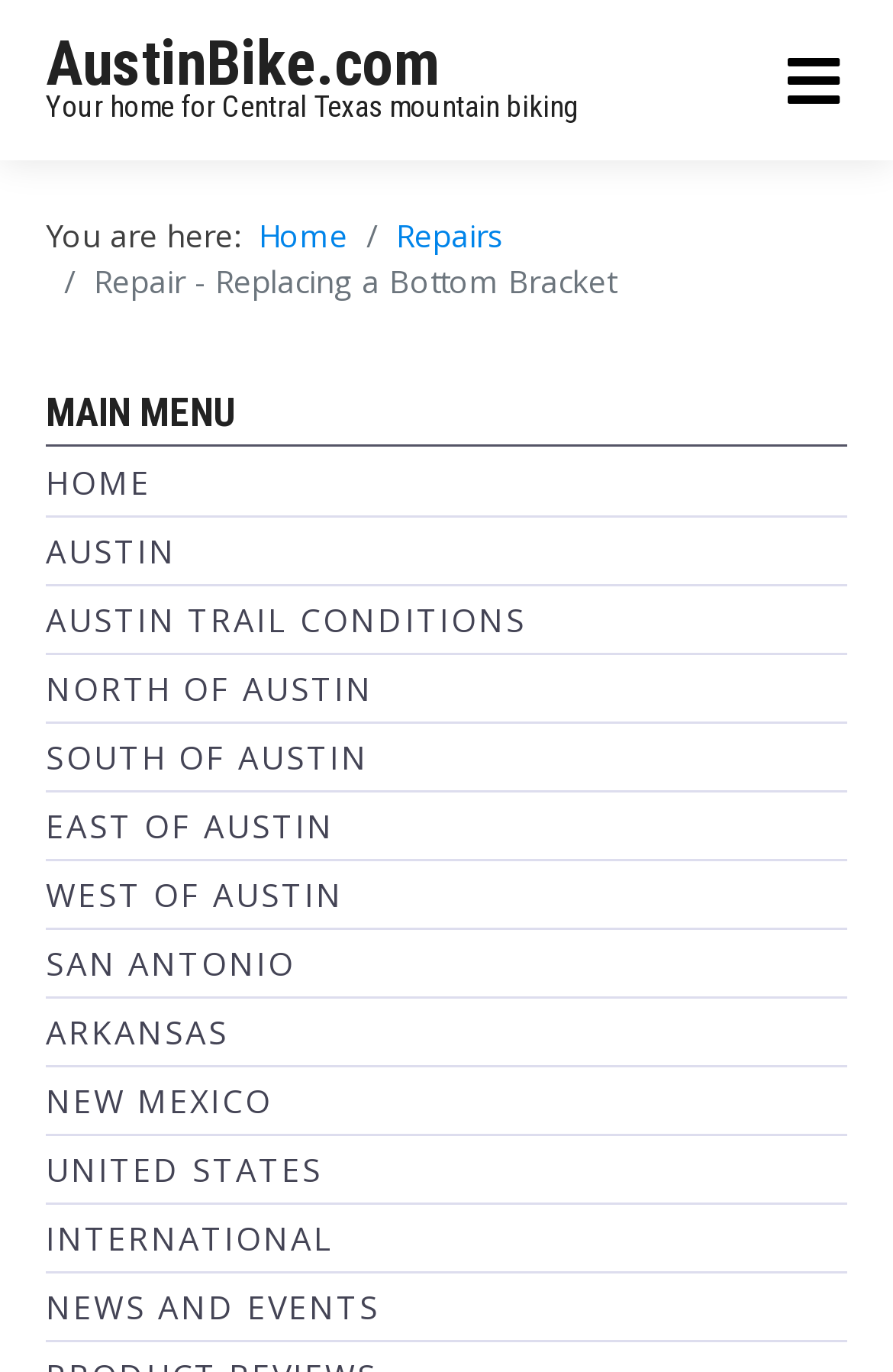How many main menu items are there?
Please respond to the question with a detailed and thorough explanation.

I counted the number of links under the 'MAIN MENU' heading, and there are 12 links, including 'HOME', 'AUSTIN', 'AUSTIN TRAIL CONDITIONS', and so on.